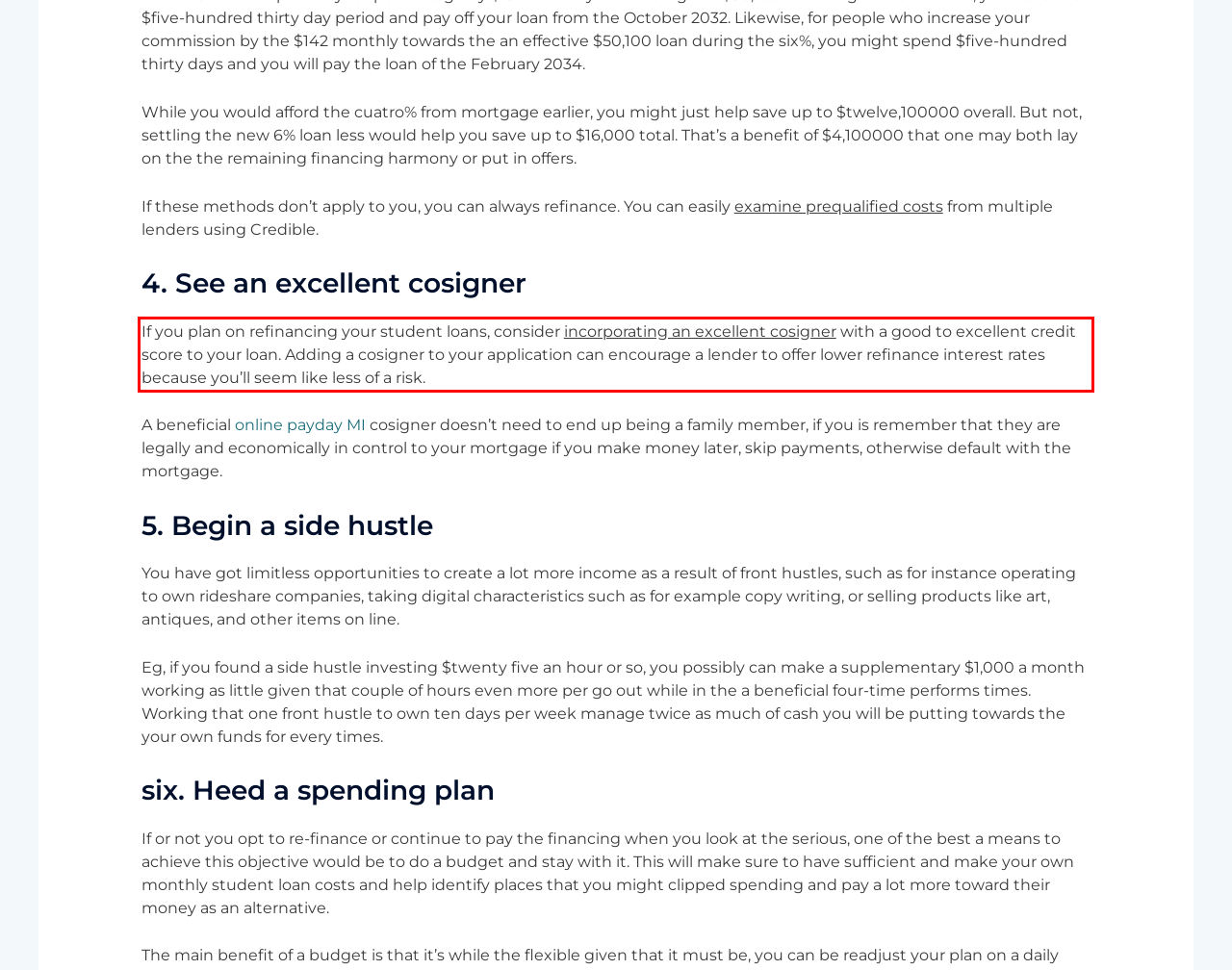Please use OCR to extract the text content from the red bounding box in the provided webpage screenshot.

If you plan on refinancing your student loans, consider incorporating an excellent cosigner with a good to excellent credit score to your loan. Adding a cosigner to your application can encourage a lender to offer lower refinance interest rates because you’ll seem like less of a risk.